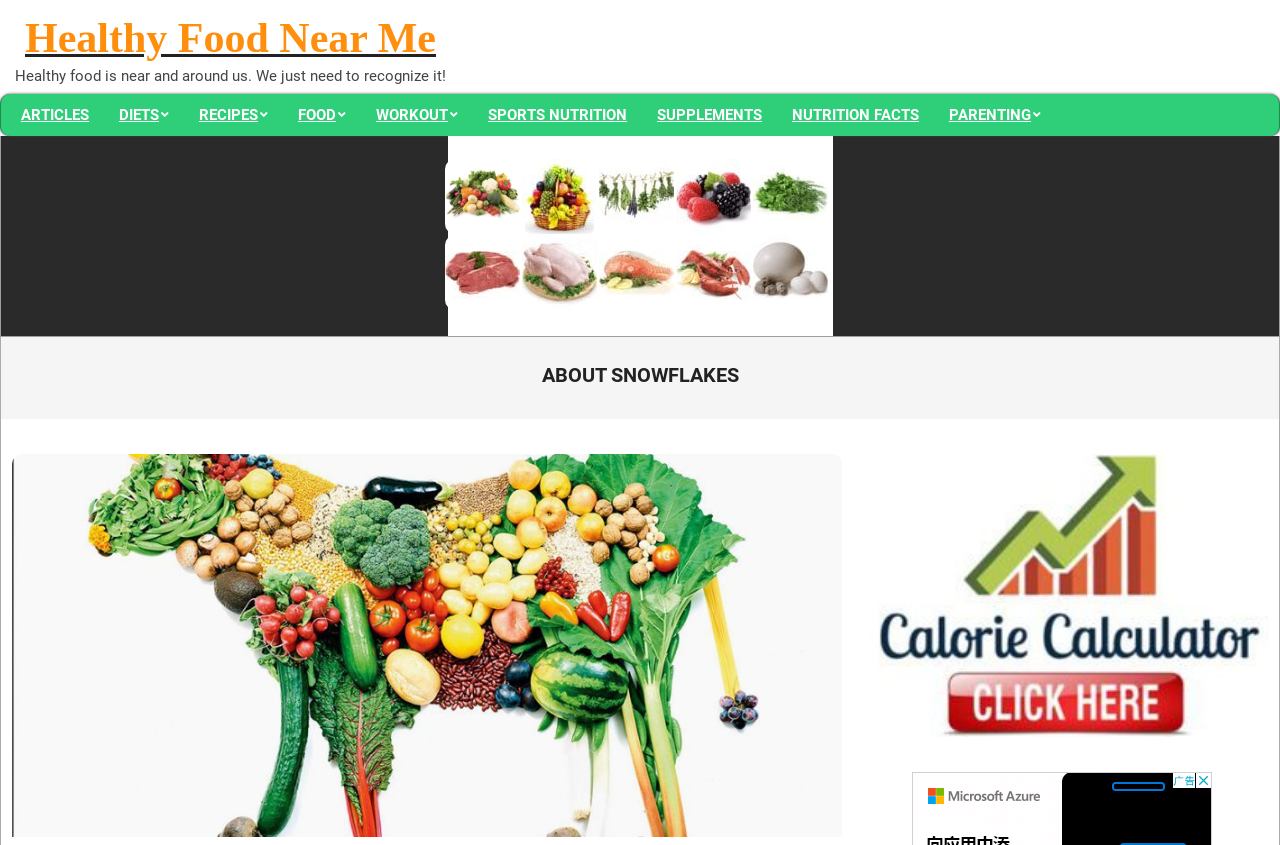Using the given element description, provide the bounding box coordinates (top-left x, top-left y, bottom-right x, bottom-right y) for the corresponding UI element in the screenshot: Healthy Food Near Me

[0.02, 0.025, 0.341, 0.071]